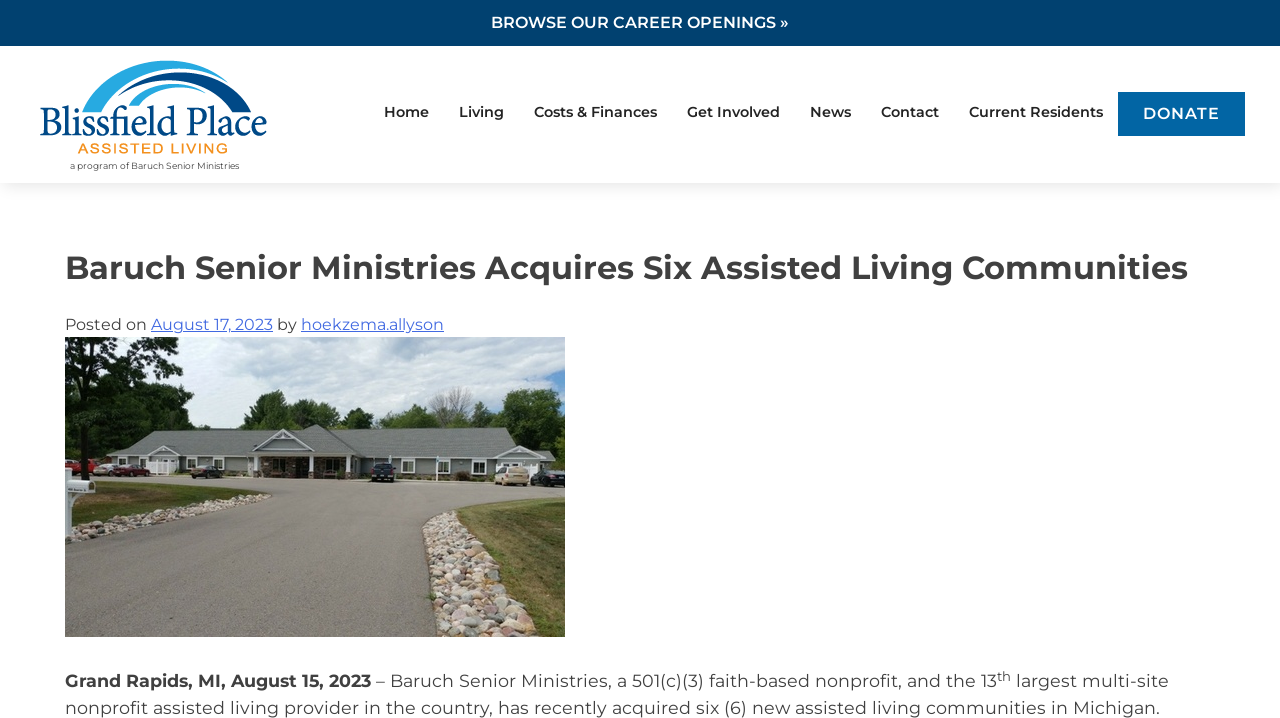Determine the bounding box coordinates of the region that needs to be clicked to achieve the task: "Donate".

[0.873, 0.128, 0.973, 0.19]